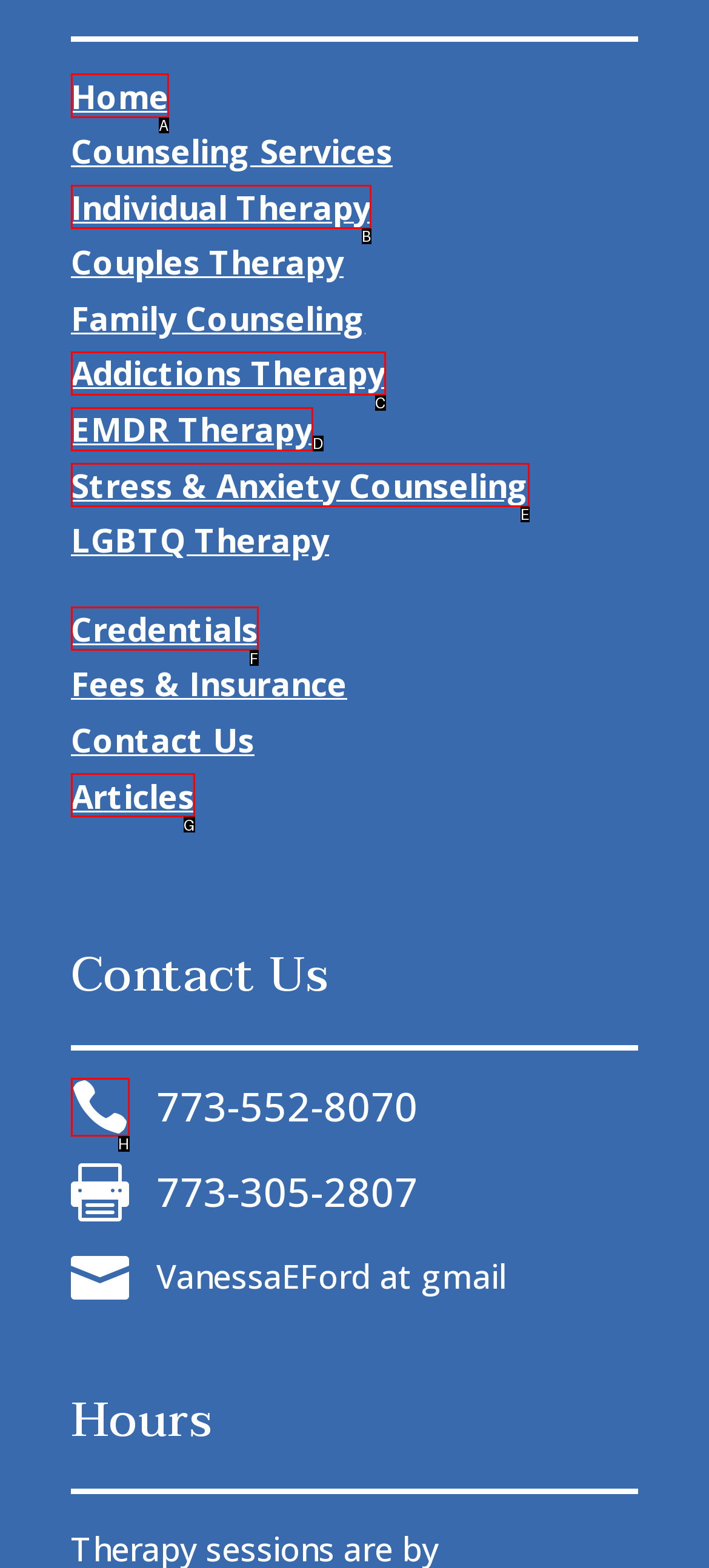Point out which UI element to click to complete this task: Click on Home
Answer with the letter corresponding to the right option from the available choices.

A